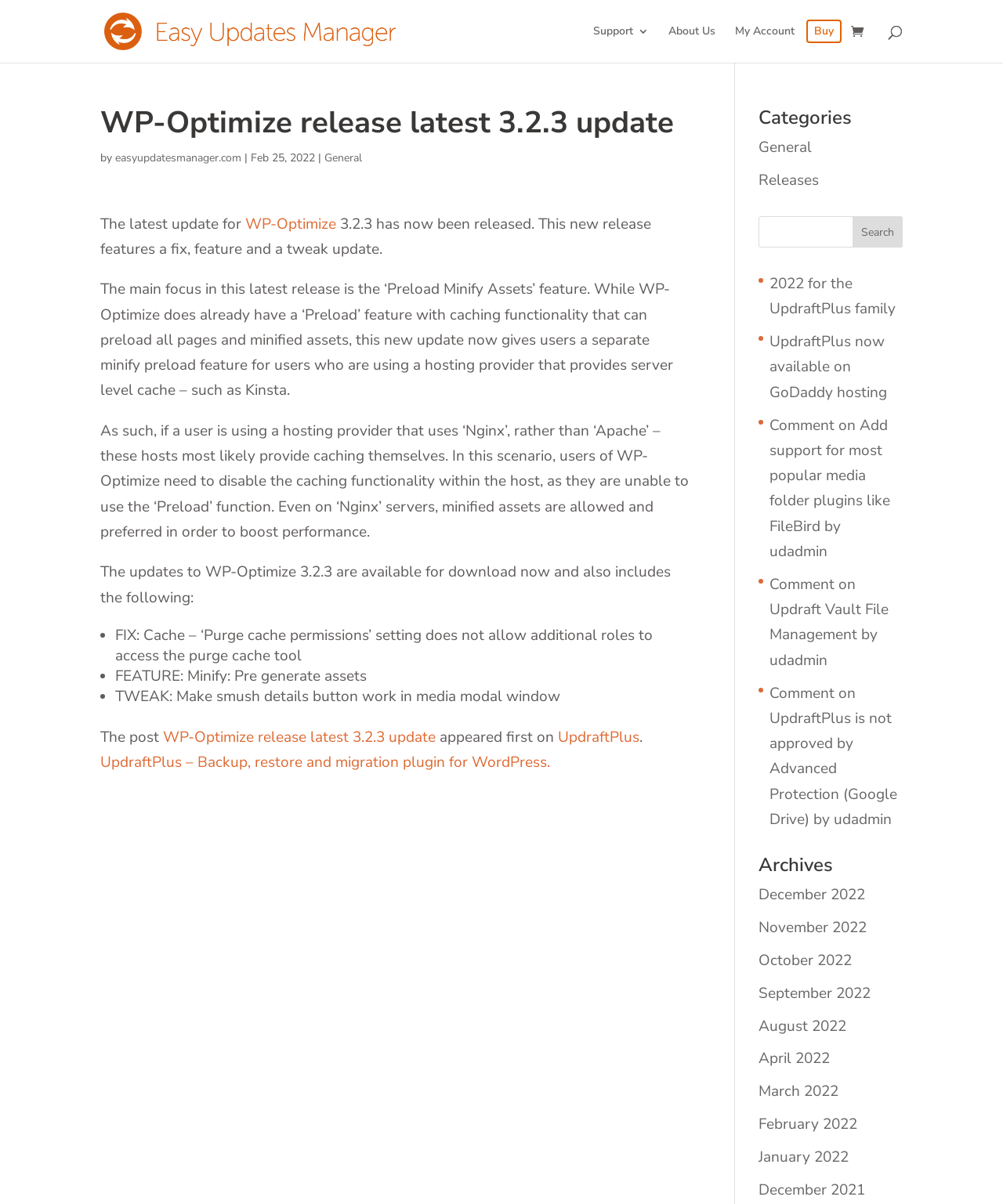Please determine the primary heading and provide its text.

WP-Optimize release latest 3.2.3 update